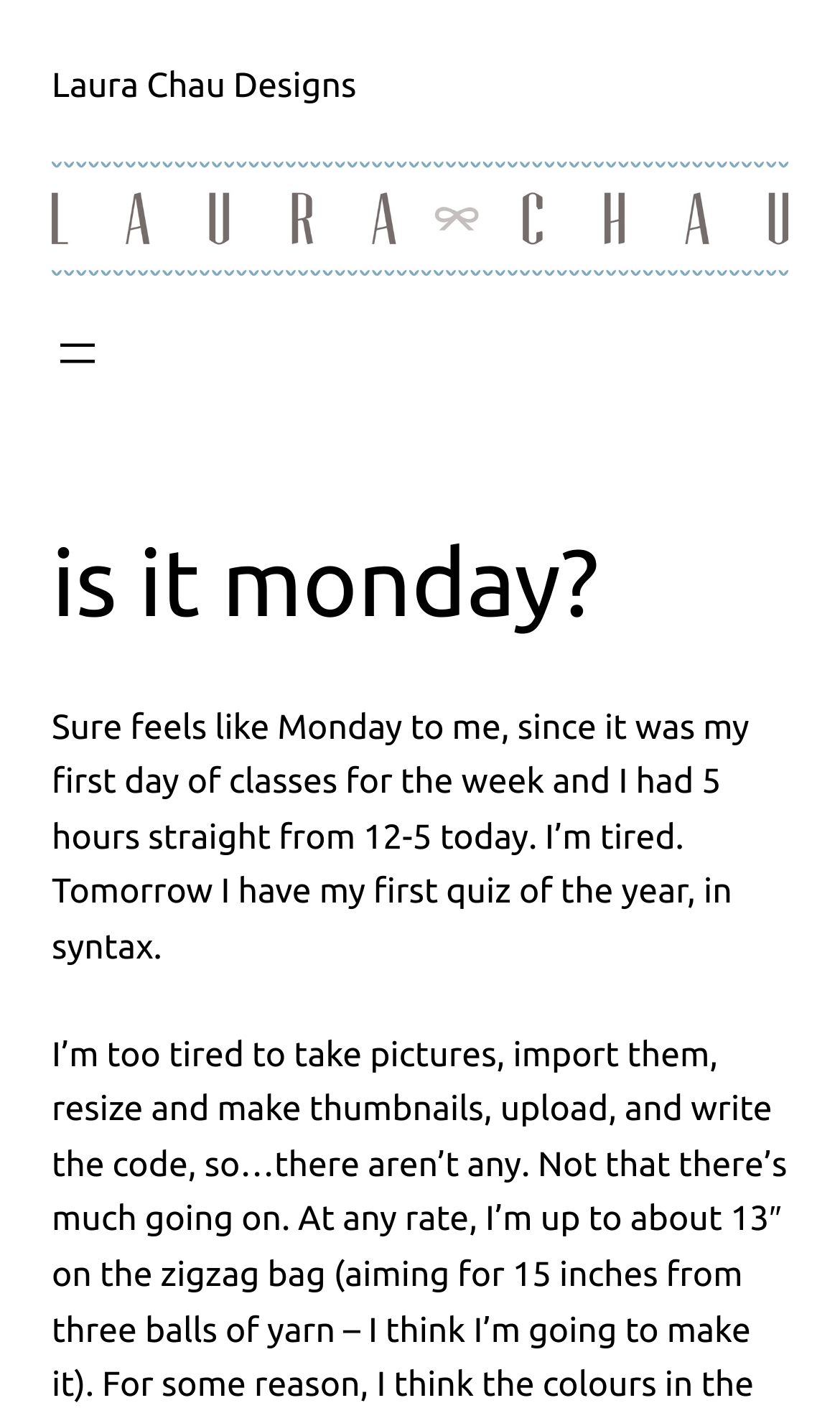Extract the bounding box coordinates for the HTML element that matches this description: "aria-label="Open menu"". The coordinates should be four float numbers between 0 and 1, i.e., [left, top, right, bottom].

[0.062, 0.232, 0.123, 0.269]